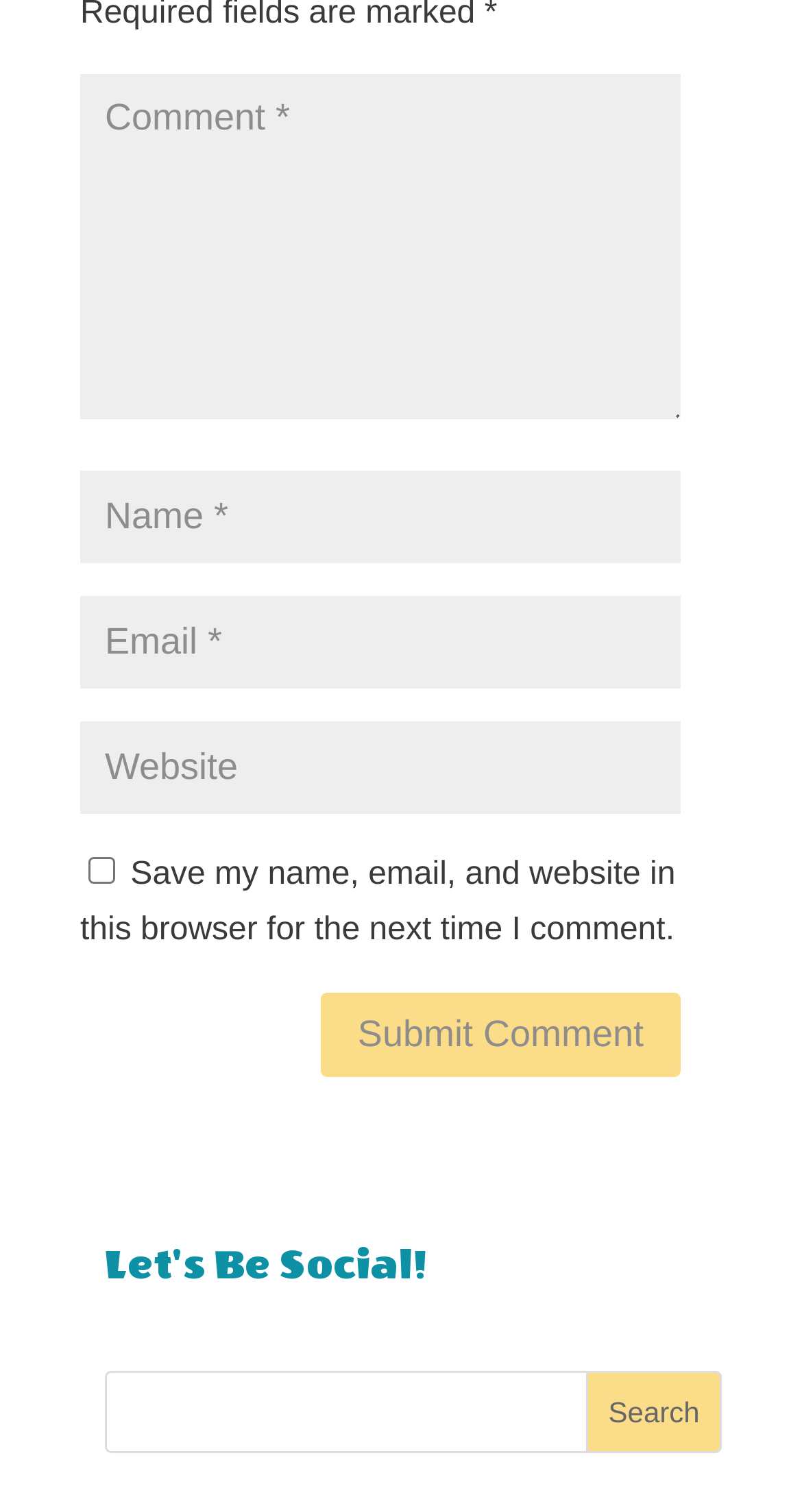Answer the question in a single word or phrase:
What is the heading above the search section?

Let's Be Social!